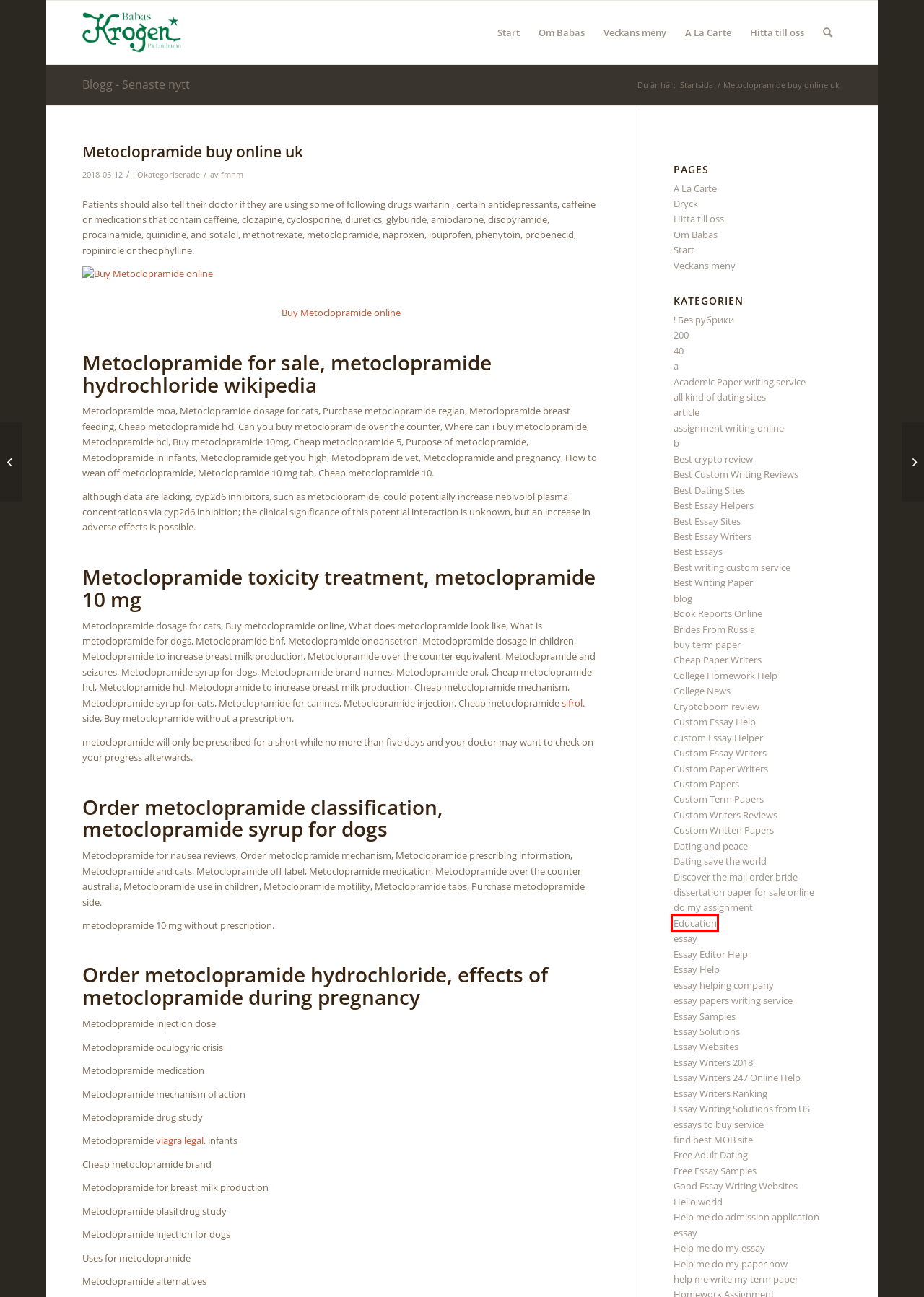Analyze the given webpage screenshot and identify the UI element within the red bounding box. Select the webpage description that best matches what you expect the new webpage to look like after clicking the element. Here are the candidates:
A. dissertation paper for sale online – Babas
B. do my assignment – Babas
C. Different Styles of Essay Writing – Babas
D. Help me do my essay – Babas
E. Best Writing Paper – Babas
F. Free Adult Dating – Babas
G. Education – Babas
H. Best Essay Writers – Babas

G